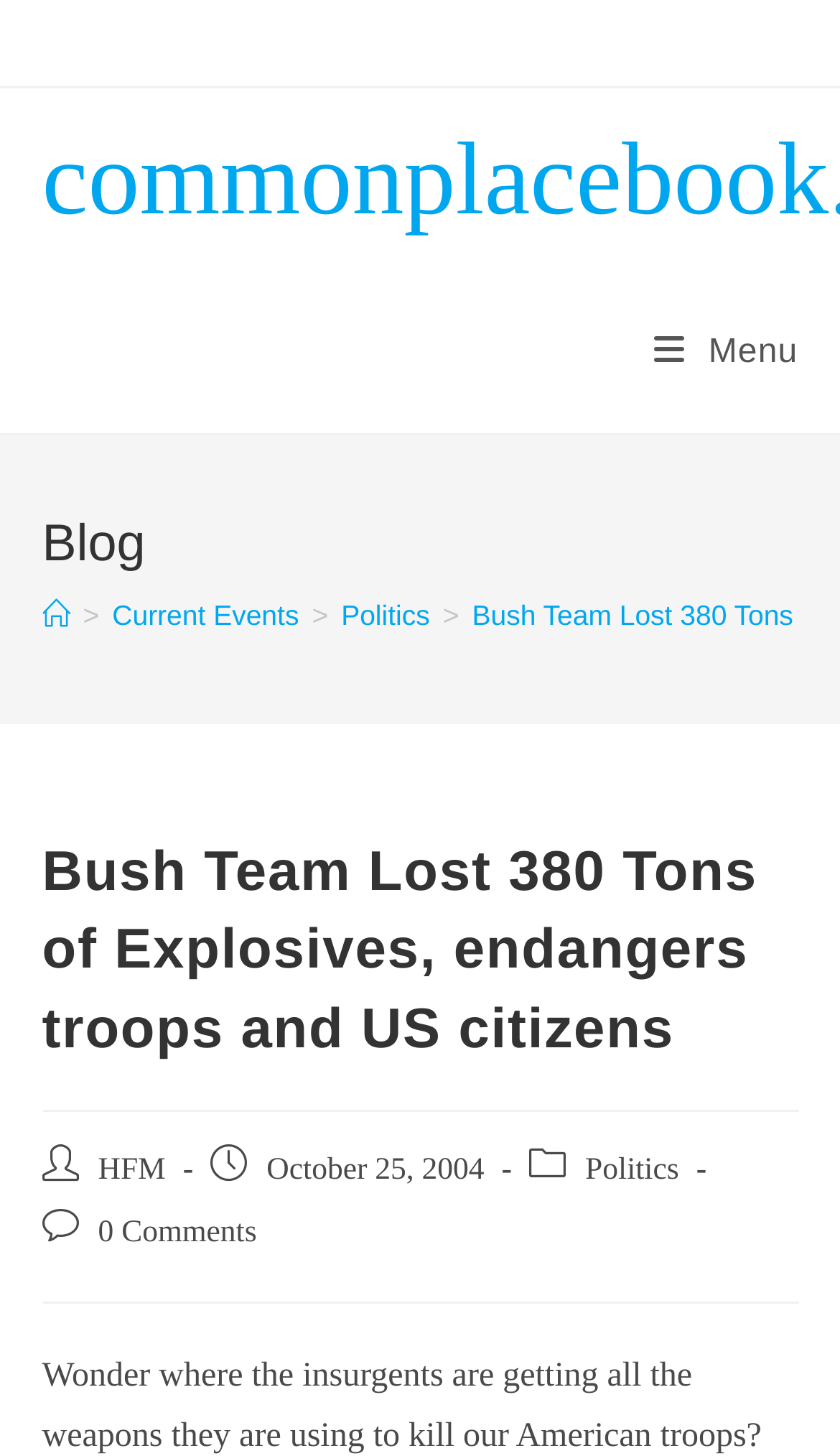Locate the bounding box coordinates for the element described below: "Politics". The coordinates must be four float values between 0 and 1, formatted as [left, top, right, bottom].

[0.697, 0.792, 0.808, 0.816]